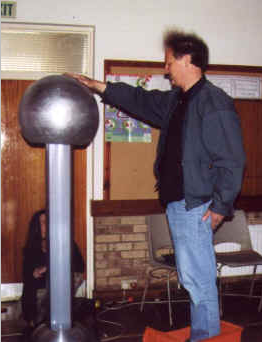What is the Tesla coil known for?
Analyze the image and provide a thorough answer to the question.

According to the image caption, the Tesla coil is a device known for generating high-voltage electricity, which is evident from the person's hand on the coil, potentially experiencing the electric discharge.